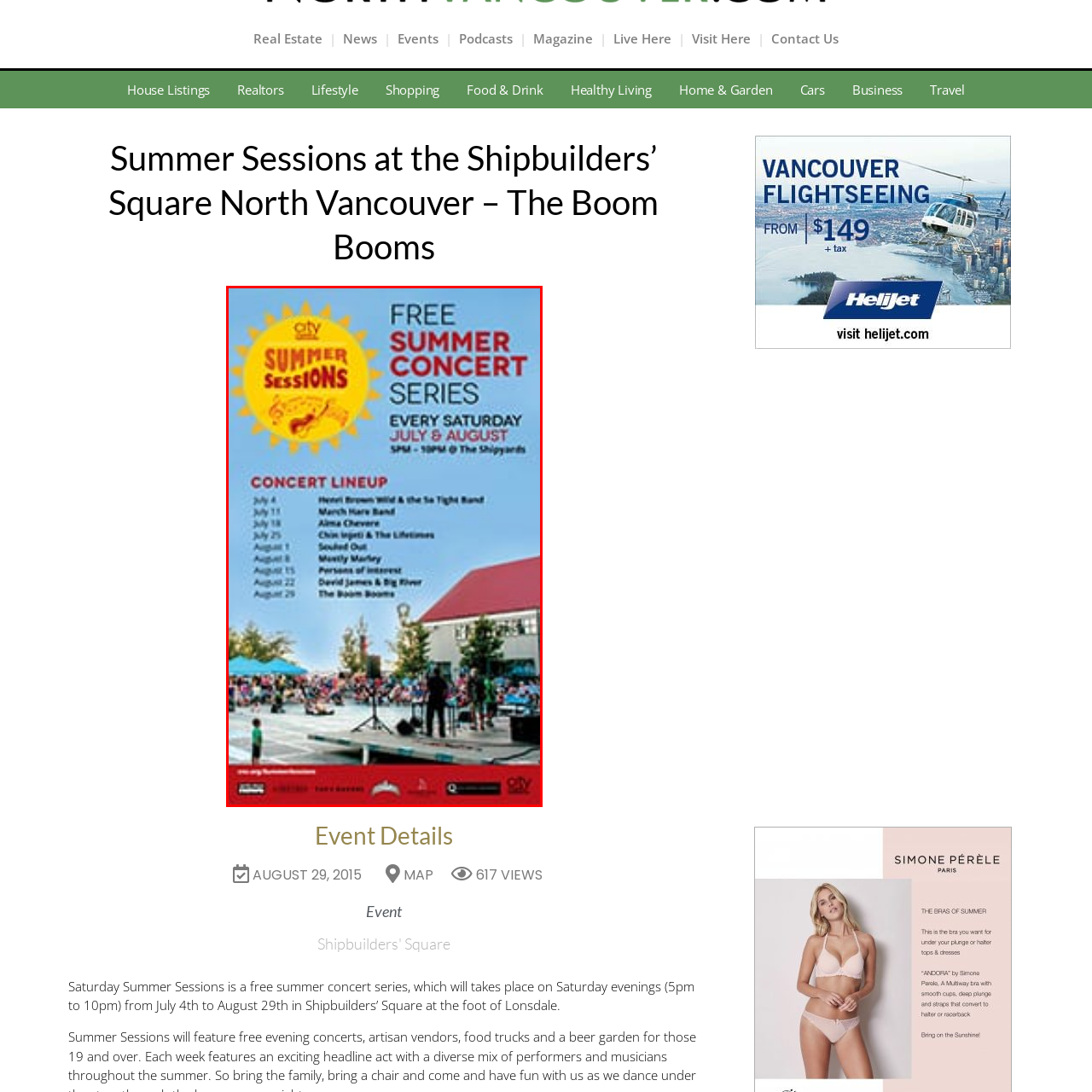Construct a detailed caption for the image enclosed in the red box.

The image promotes the "Summer Sessions" concert series held at the Shipyards in North Vancouver. The vibrant poster features bold, sunny graphics and outlines the free summer concert schedule taking place every Saturday from 5 PM to 10 PM throughout July and August. The lineup showcases a variety of local artists, including notable acts like Henri Brown Wild & The So Tight Band, Alma Chevere, and The Boom Booms. The aesthetic captures the lively atmosphere of summer evenings filled with music and community gatherings at the picturesque outdoor venue, inviting residents and visitors to enjoy the festivities.